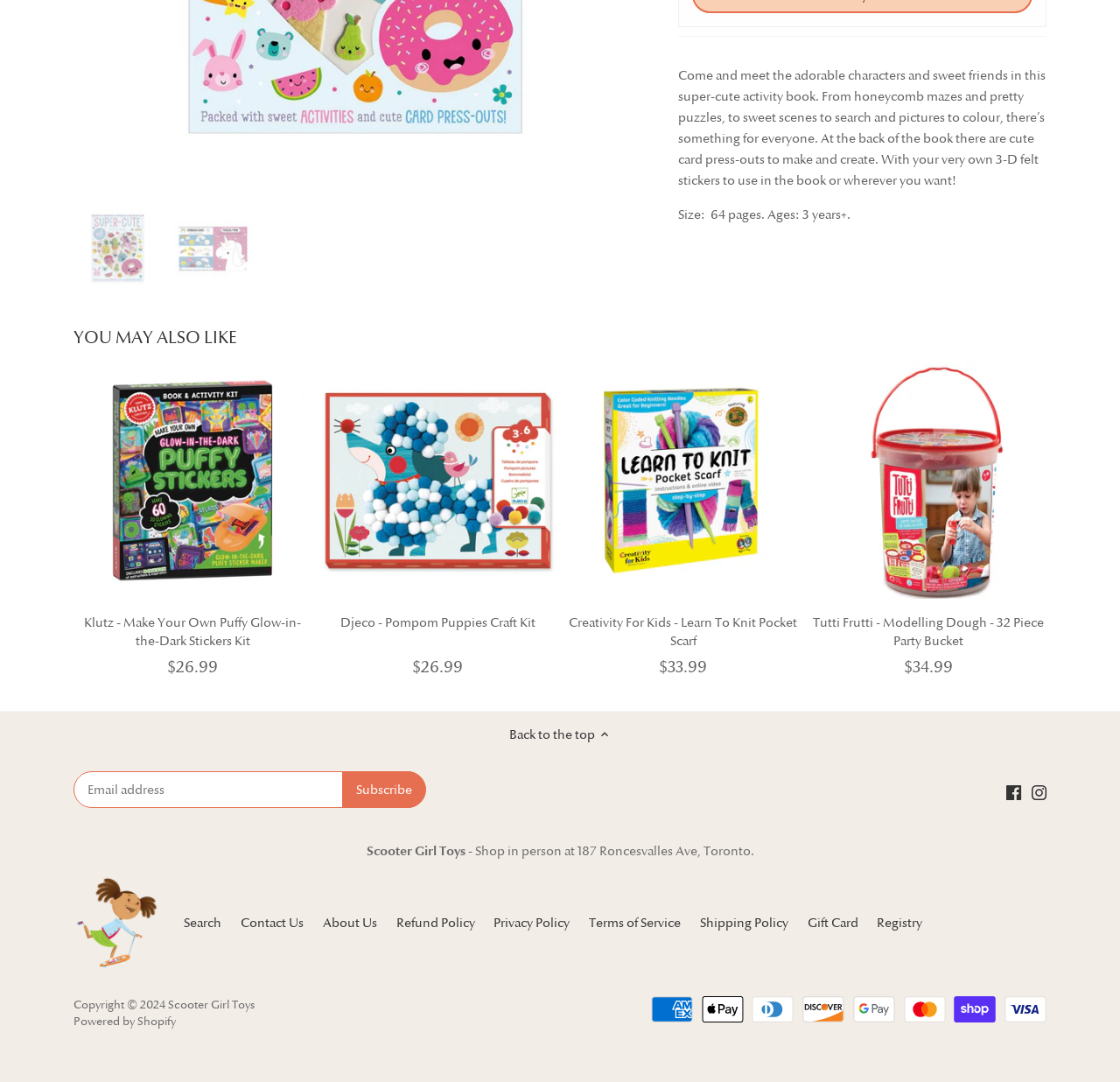Provide the bounding box coordinates of the HTML element described as: "value="Subscribe"". The bounding box coordinates should be four float numbers between 0 and 1, i.e., [left, top, right, bottom].

[0.305, 0.712, 0.38, 0.746]